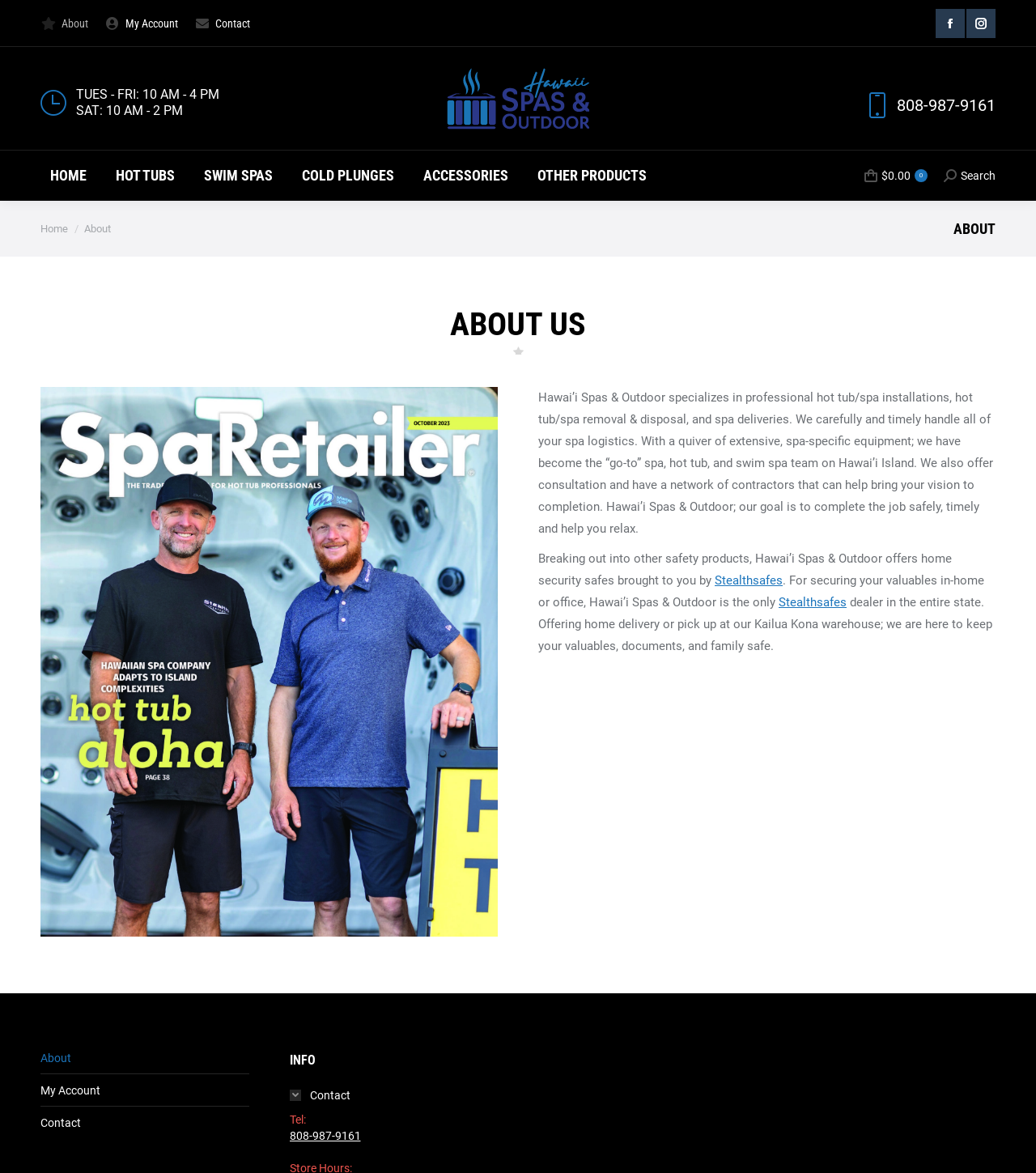Please identify the bounding box coordinates of the element I should click to complete this instruction: 'View Hawaii Spas & Outdoor's Facebook page'. The coordinates should be given as four float numbers between 0 and 1, like this: [left, top, right, bottom].

[0.903, 0.008, 0.931, 0.032]